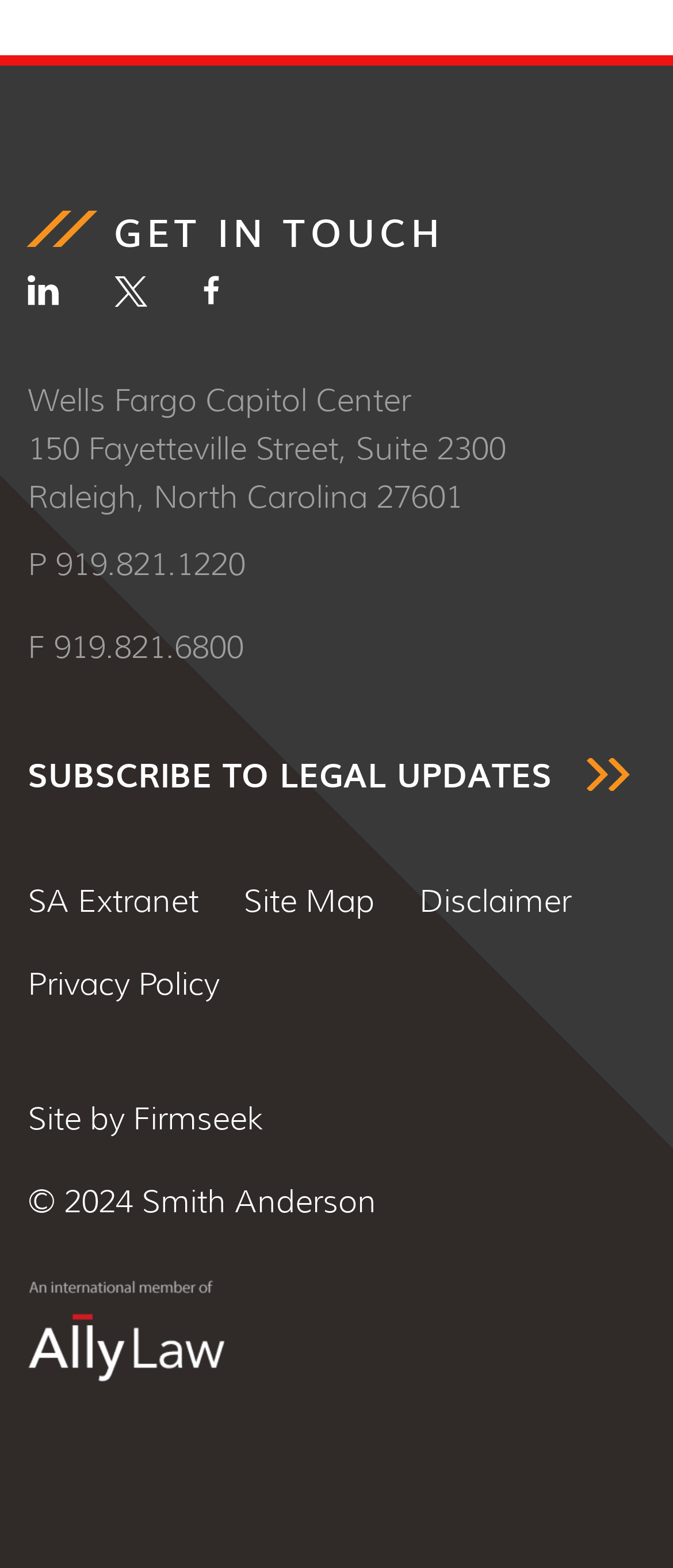Determine the bounding box coordinates of the UI element described below. Use the format (top-left x, top-left y, bottom-right x, bottom-right y) with floating point numbers between 0 and 1: SUBSCRIBE TO LEGAL UPDATES

[0.041, 0.483, 0.936, 0.504]